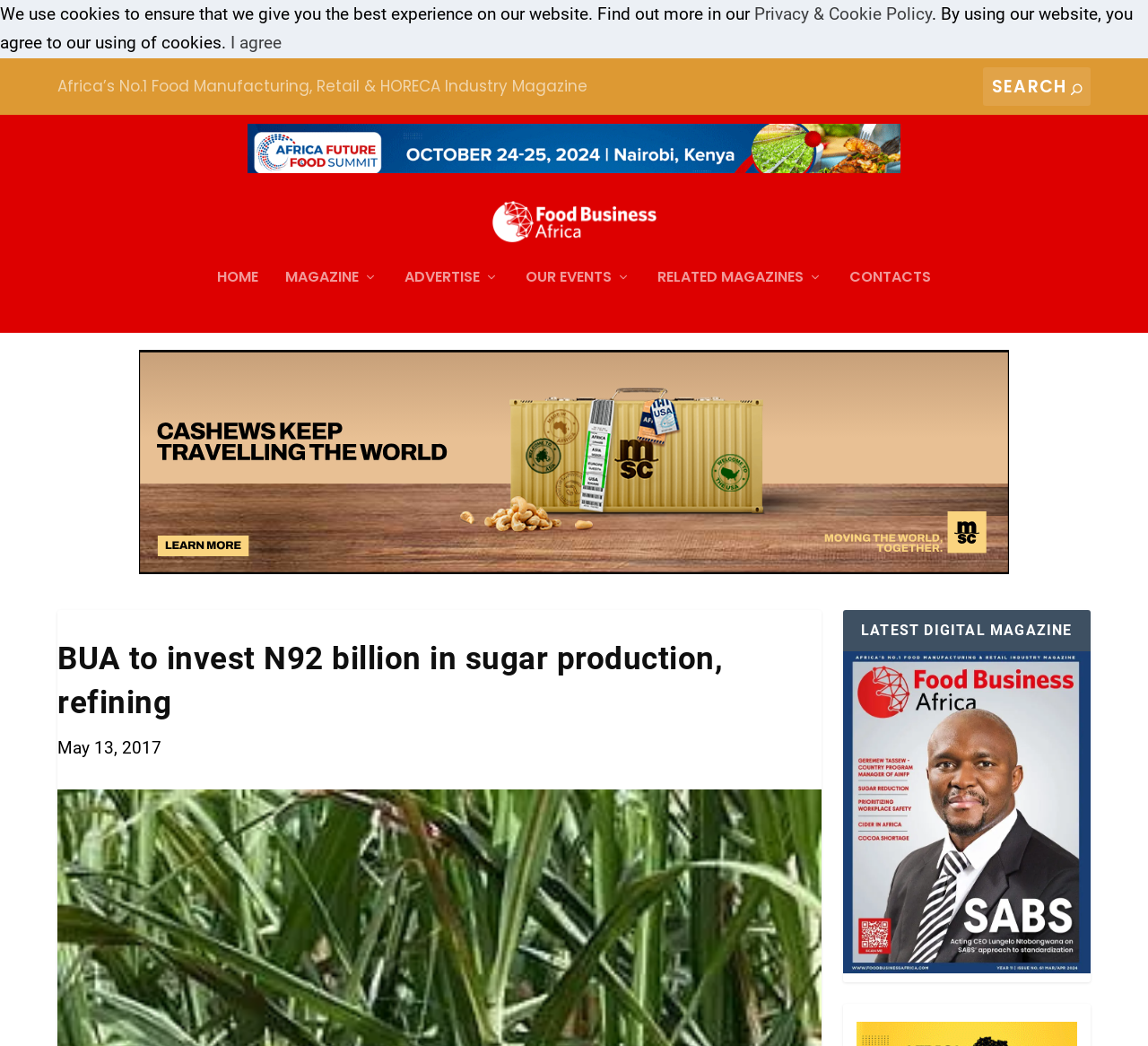Identify the bounding box for the element characterized by the following description: "CONTACTS".

[0.74, 0.238, 0.811, 0.298]